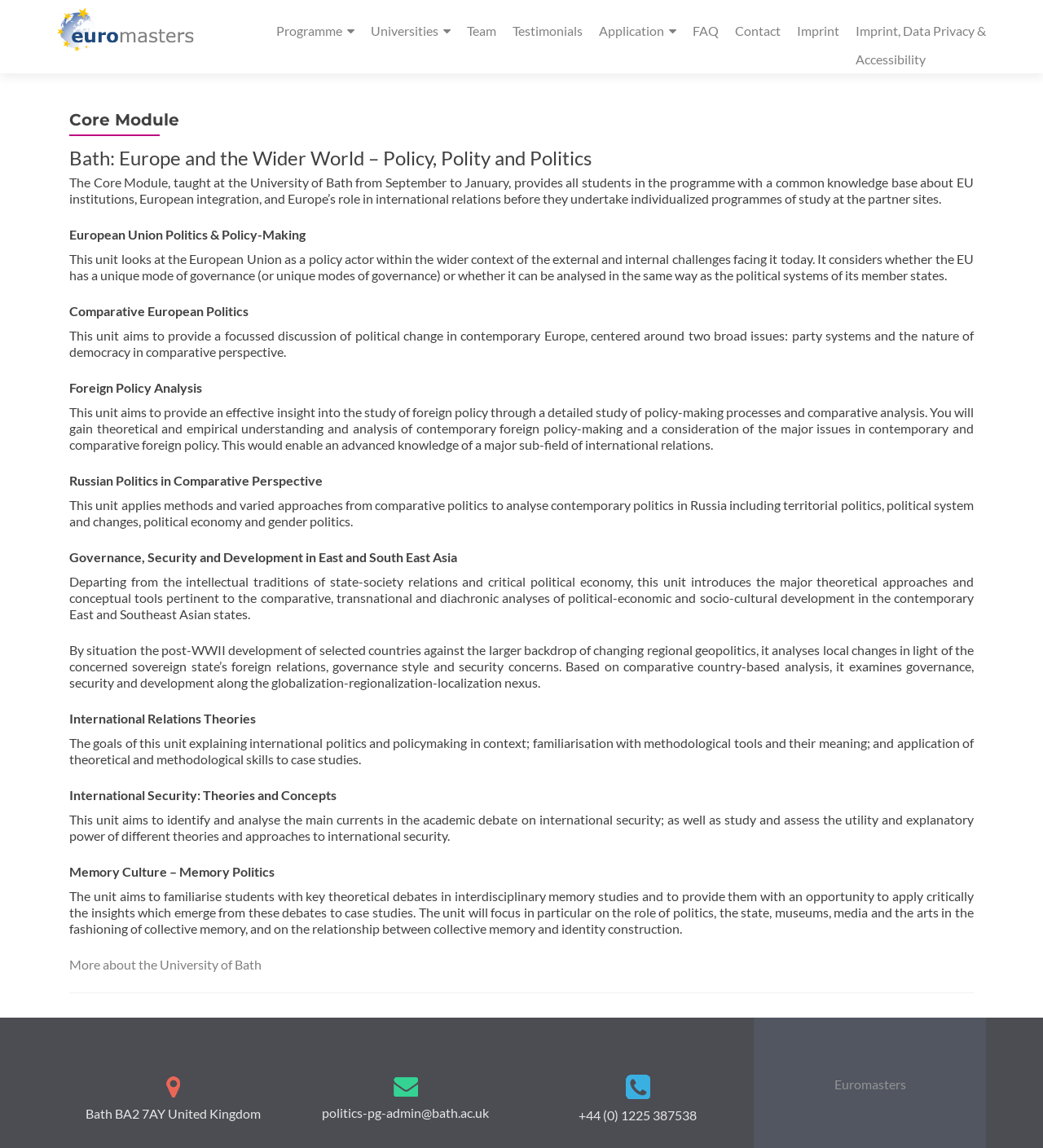Use a single word or phrase to answer the question: 
What is the address of the University of Bath?

Bath BA2 7AY United Kingdom